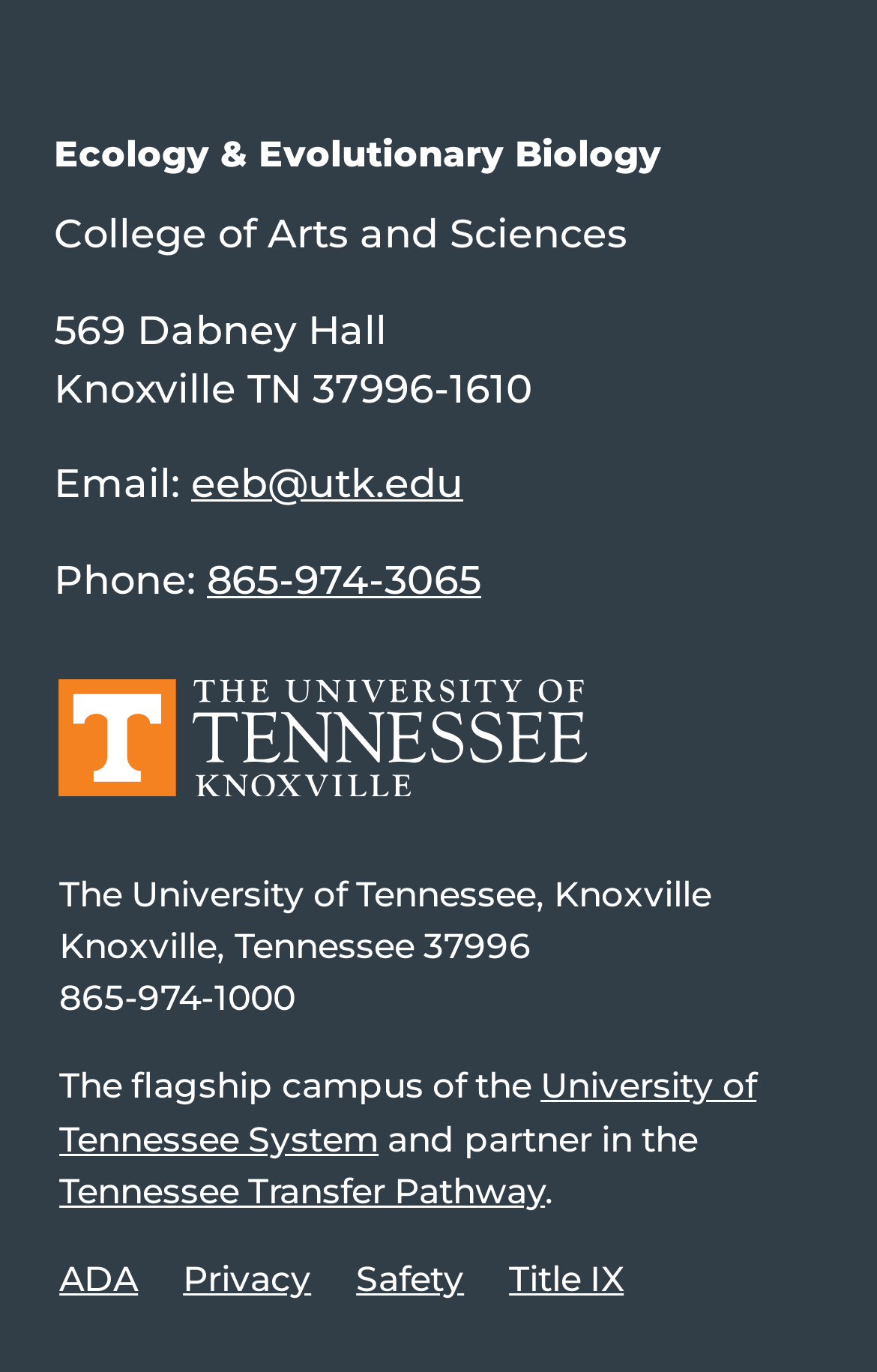Please identify the bounding box coordinates of the clickable region that I should interact with to perform the following instruction: "enter your name". The coordinates should be expressed as four float numbers between 0 and 1, i.e., [left, top, right, bottom].

None